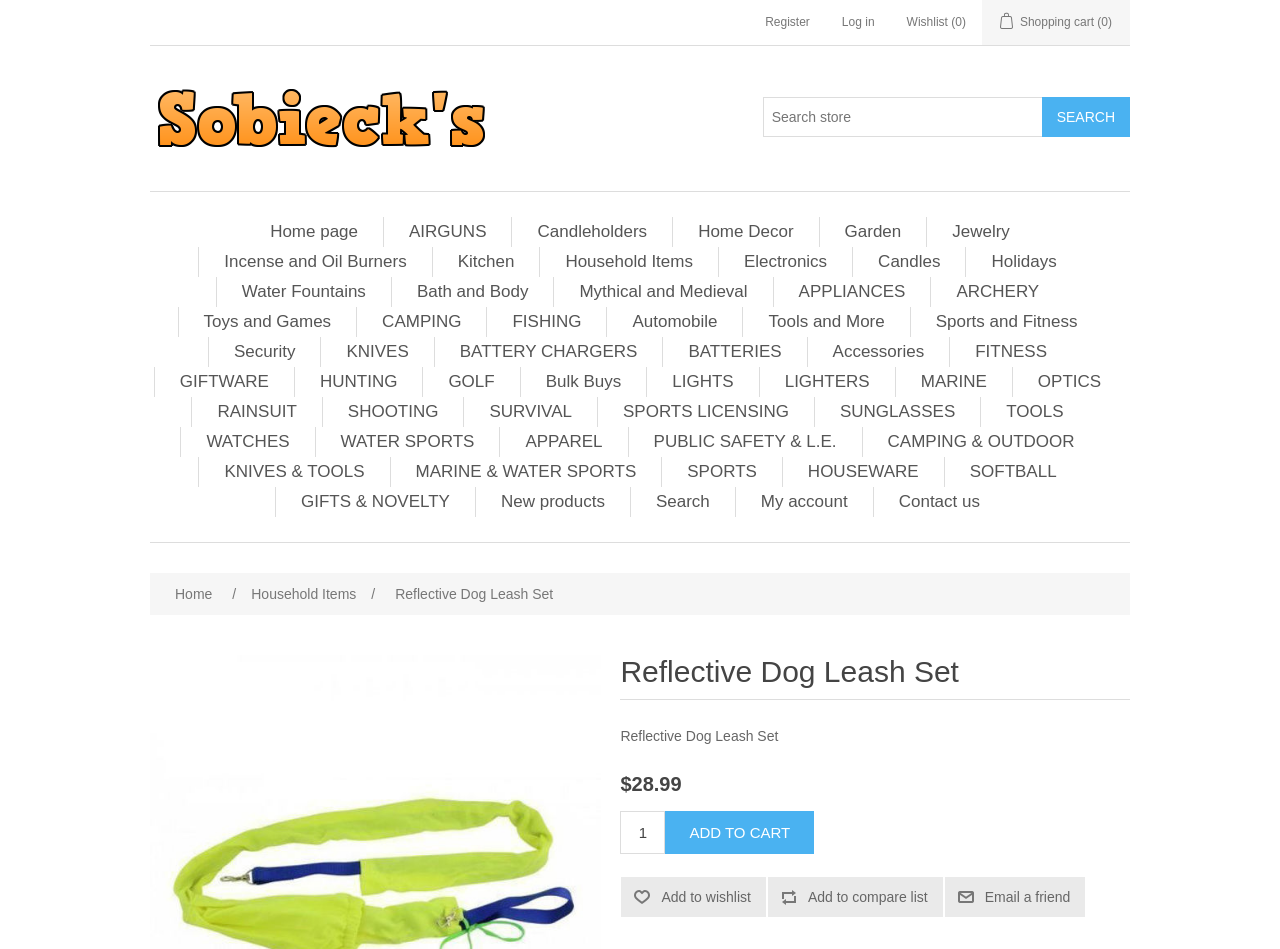Utilize the information from the image to answer the question in detail:
What is the purpose of the textbox at the bottom of the page?

I determined the purpose of the textbox by examining the textbox element at the bounding box coordinates [0.485, 0.855, 0.52, 0.9] and found that it is labeled 'Enter a quantity', indicating that it is used to input a quantity for the product.